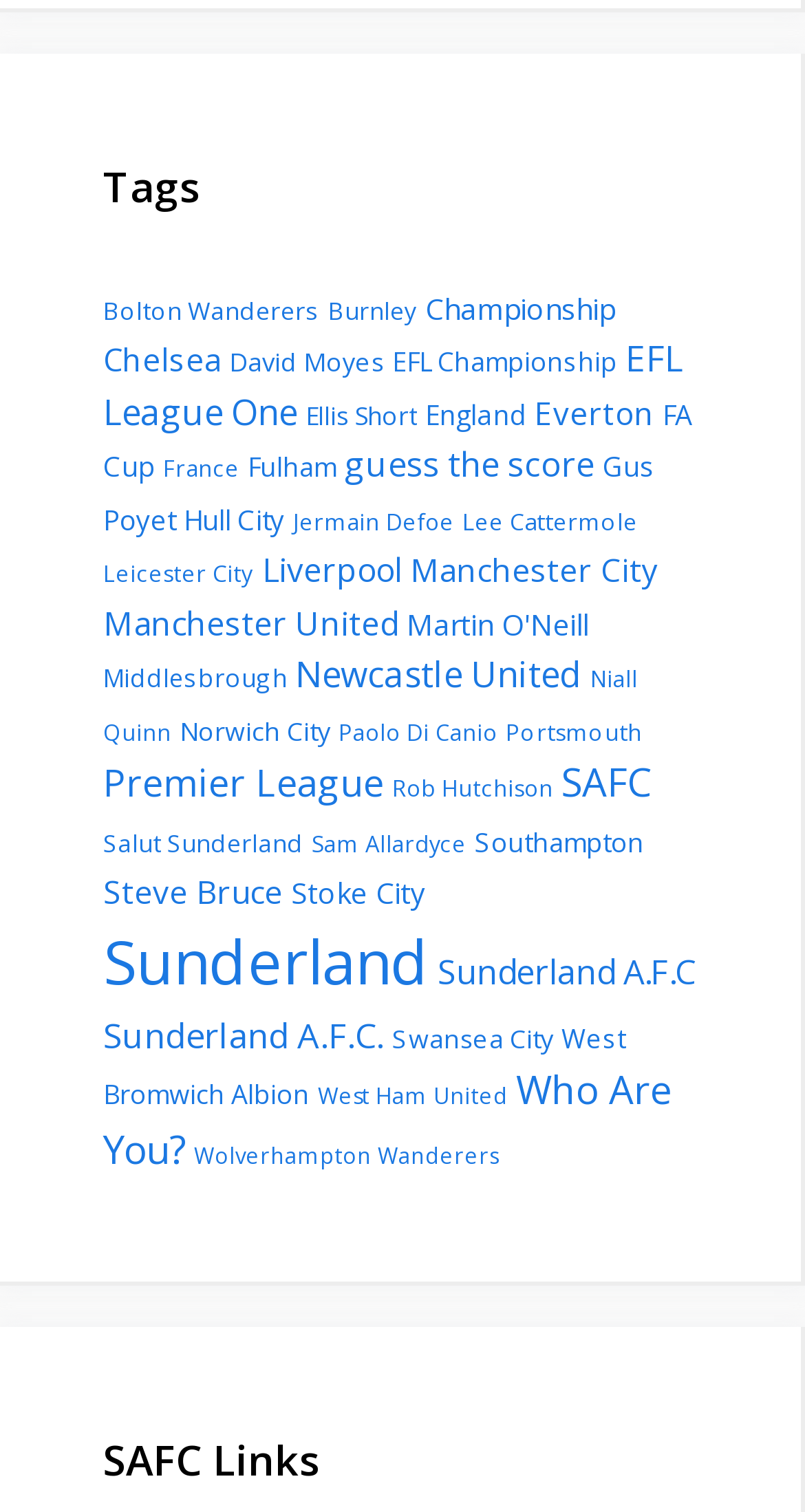Locate the bounding box coordinates of the element that should be clicked to execute the following instruction: "Click on the link to Sunderland".

[0.128, 0.608, 0.533, 0.663]